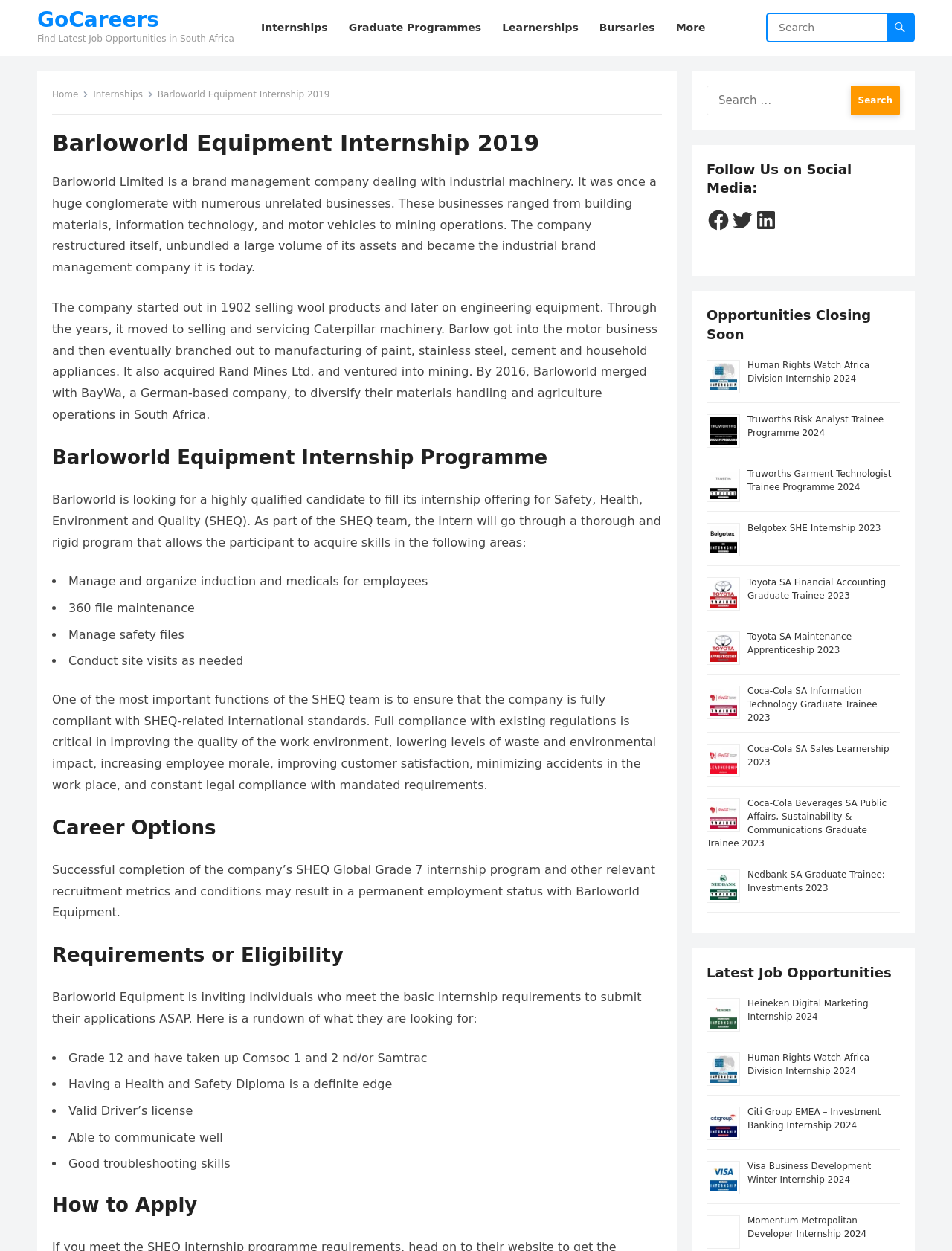Highlight the bounding box coordinates of the element that should be clicked to carry out the following instruction: "Follow GoCareers on Facebook". The coordinates must be given as four float numbers ranging from 0 to 1, i.e., [left, top, right, bottom].

[0.742, 0.167, 0.767, 0.186]